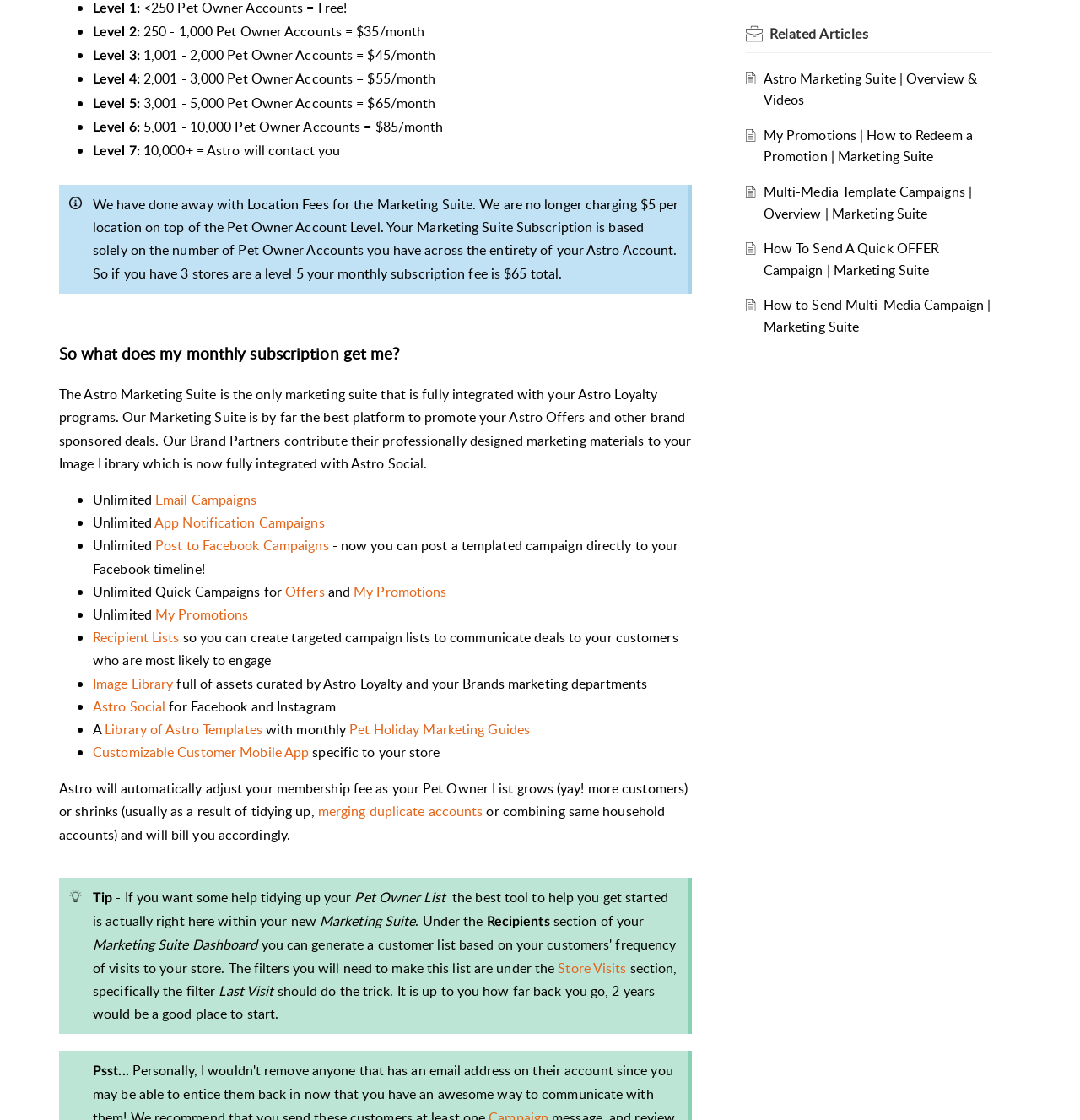Find the bounding box coordinates for the HTML element specified by: "Store Visits".

[0.517, 0.856, 0.58, 0.872]